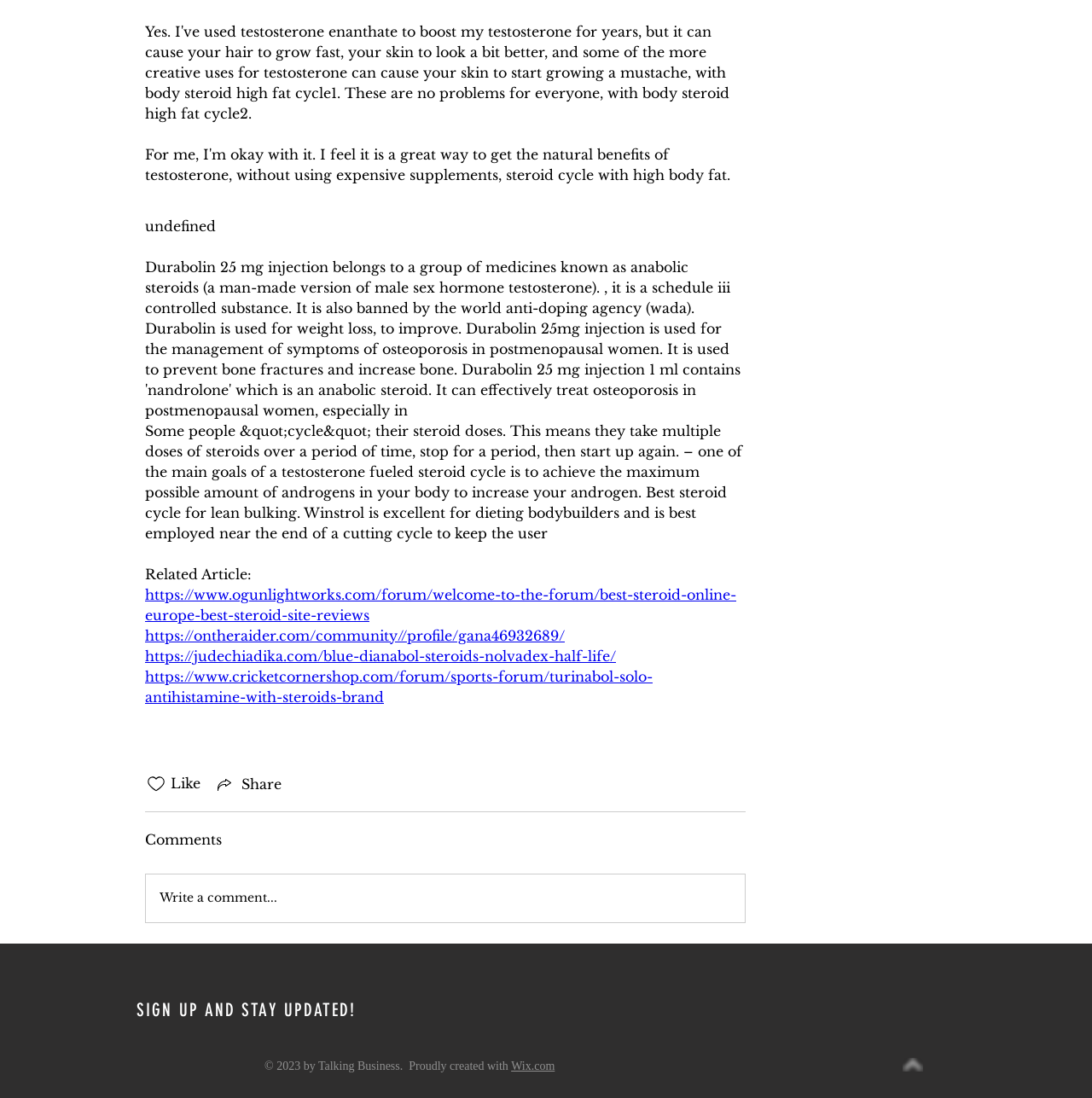Answer in one word or a short phrase: 
What is the topic of the article?

Steroid cycle